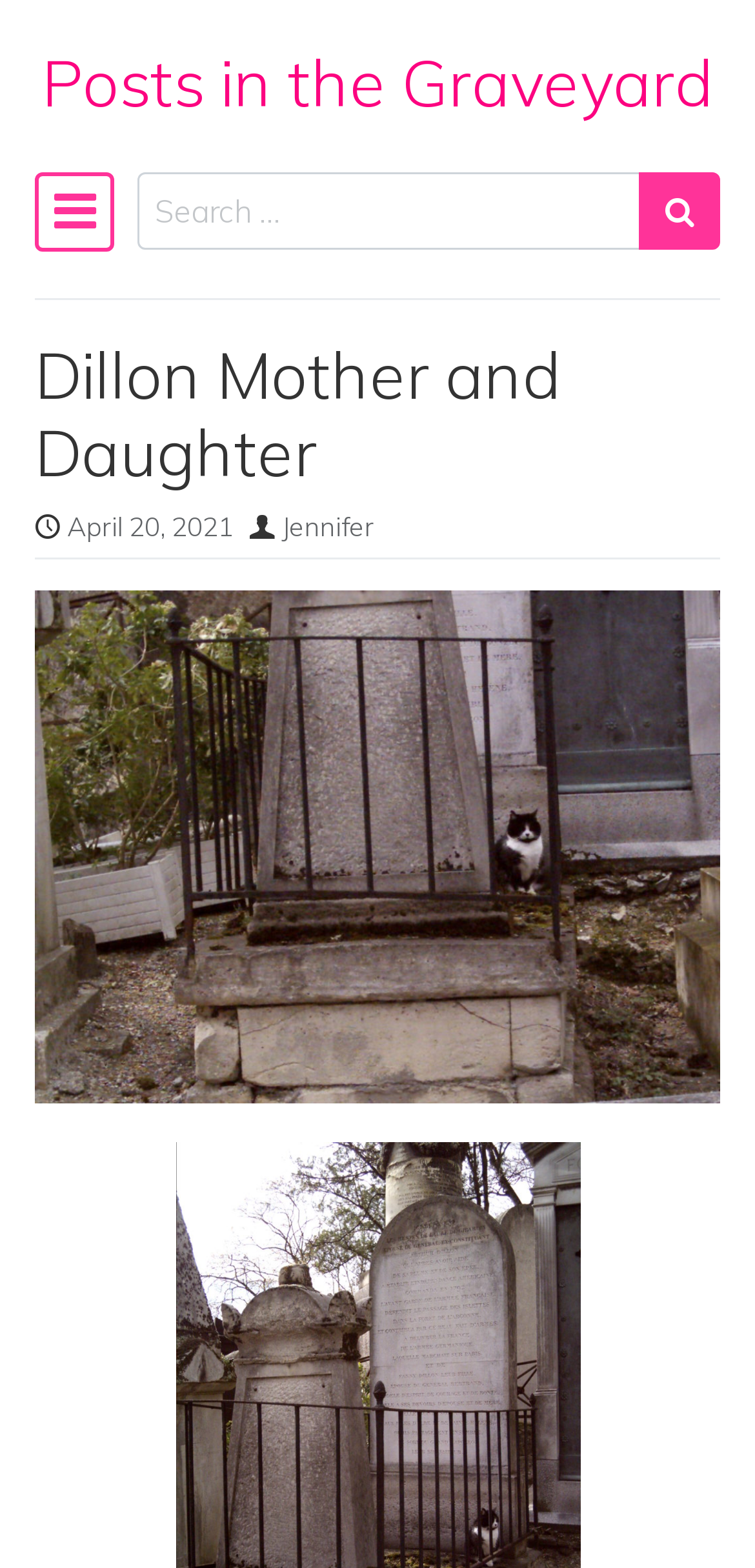What is the name of the mother? Based on the screenshot, please respond with a single word or phrase.

Dillon